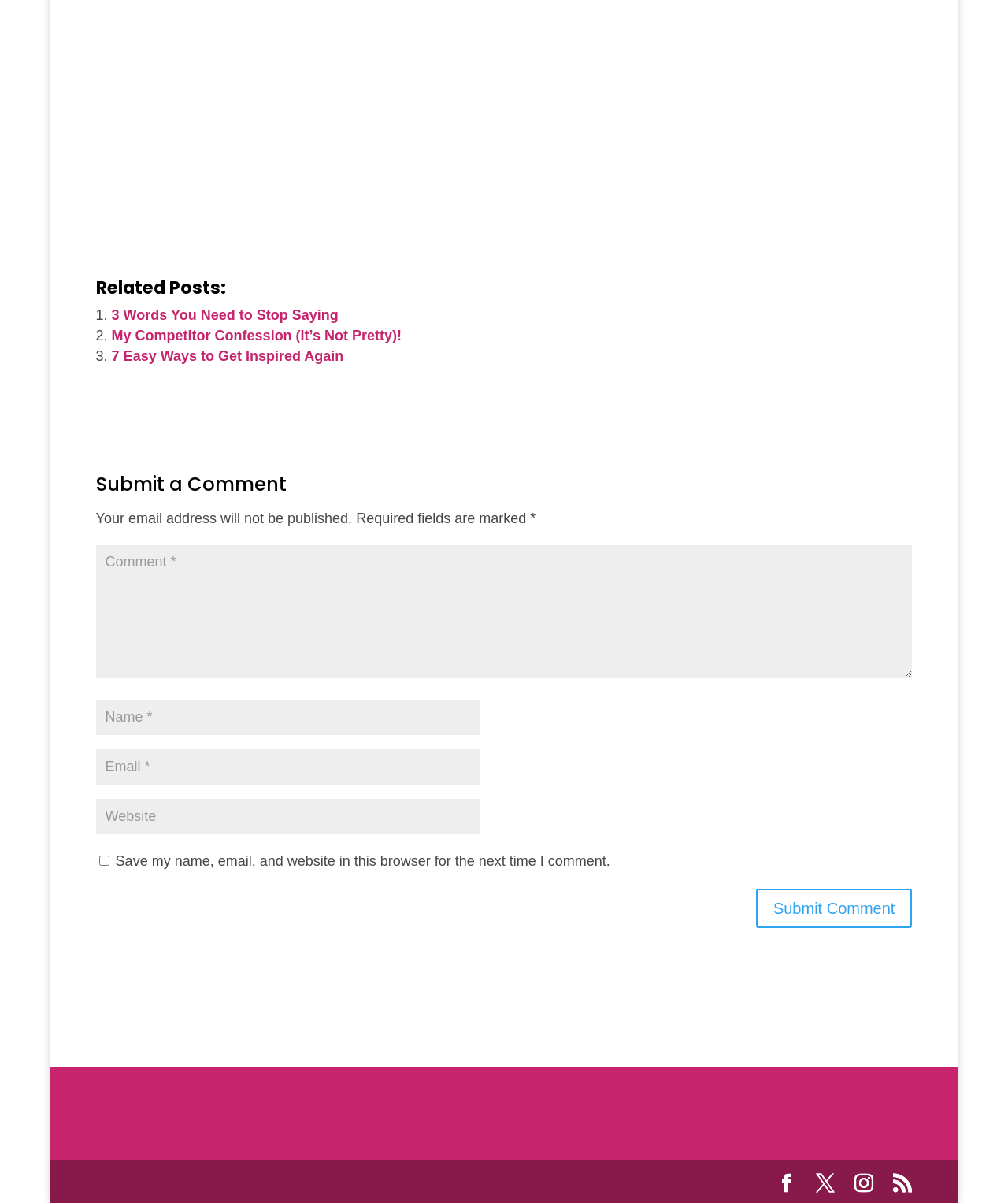Can you identify the bounding box coordinates of the clickable region needed to carry out this instruction: 'Enter a comment in the text box'? The coordinates should be four float numbers within the range of 0 to 1, stated as [left, top, right, bottom].

[0.095, 0.453, 0.905, 0.563]